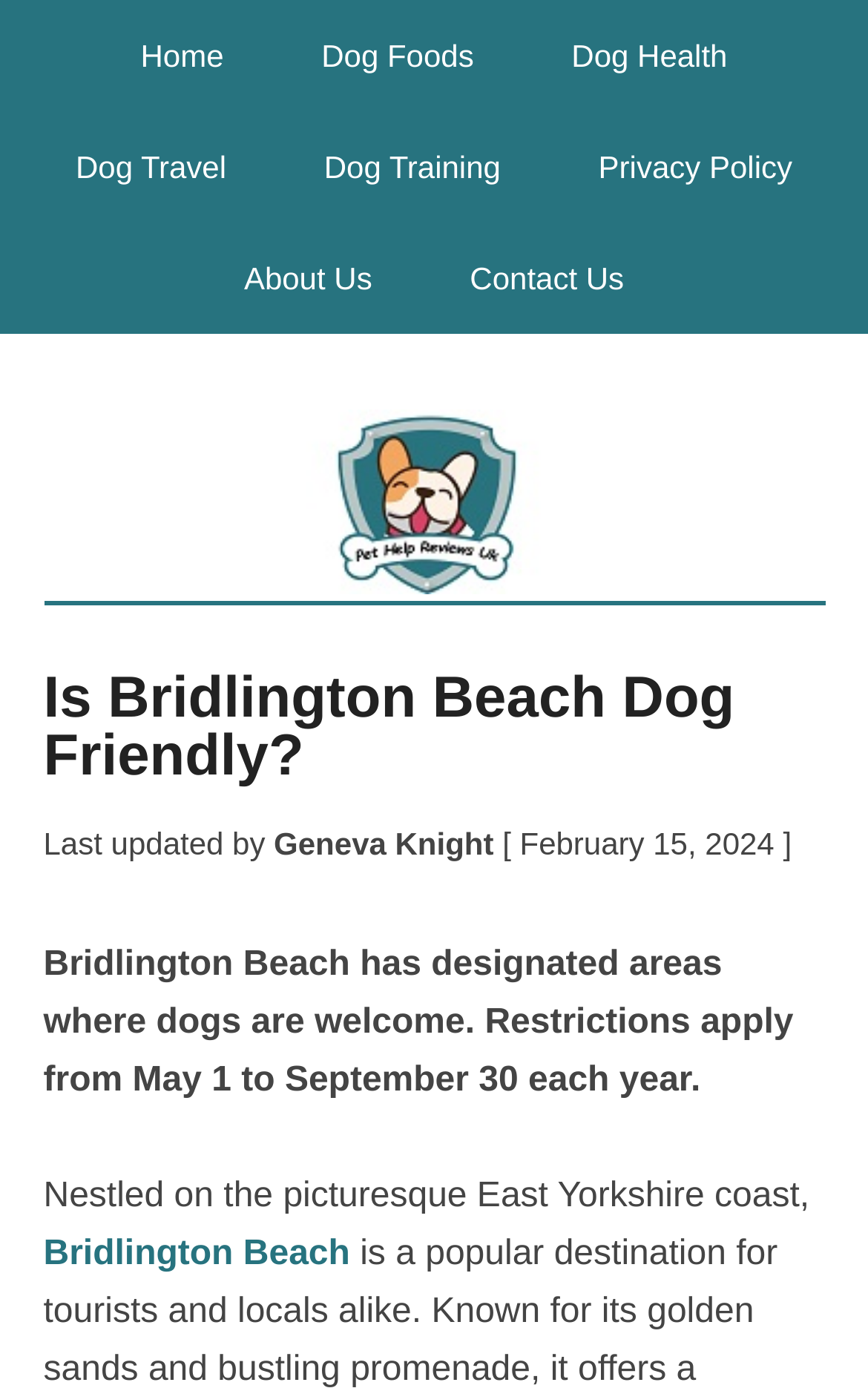When are restrictions applied to dogs on Bridlington Beach?
Using the image, answer in one word or phrase.

May 1 to September 30